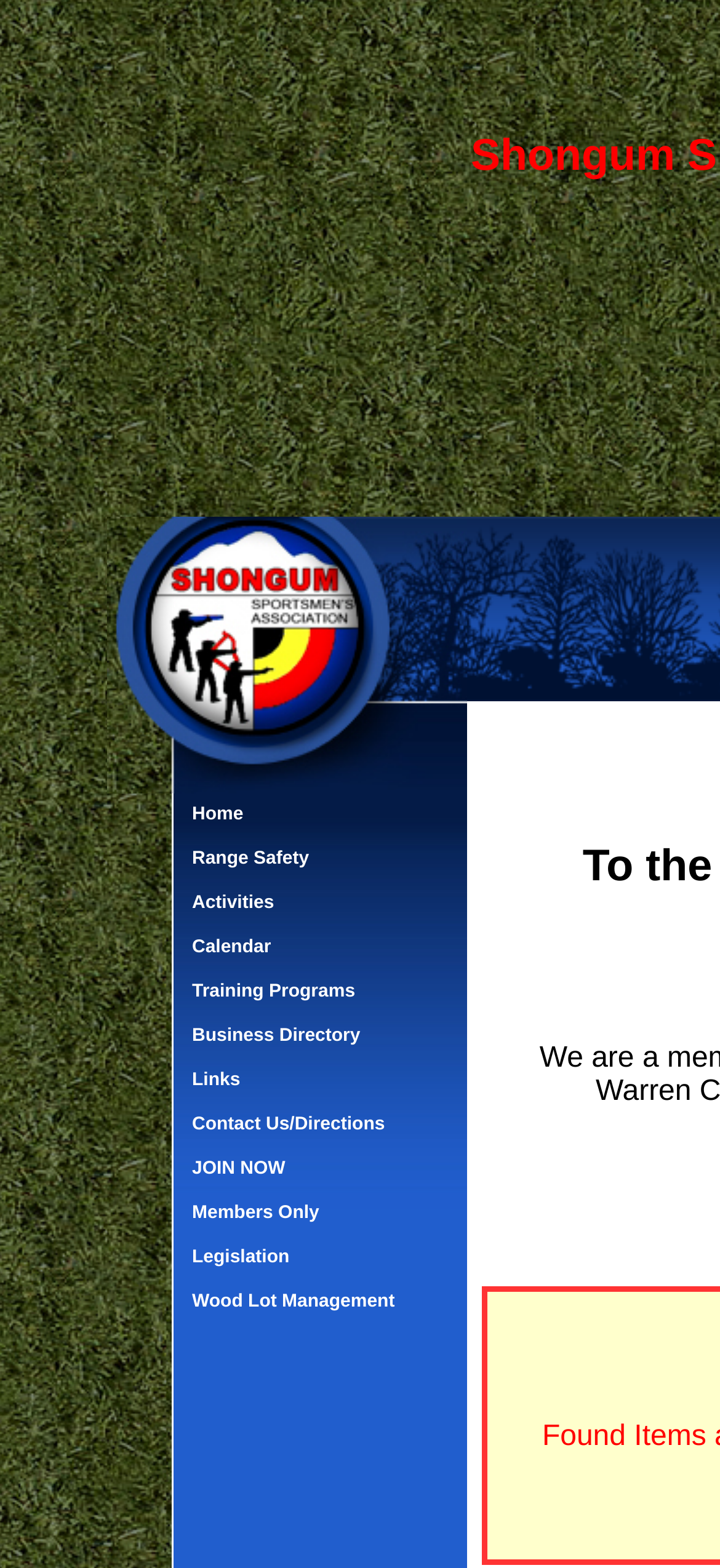Predict the bounding box coordinates of the area that should be clicked to accomplish the following instruction: "view training programs". The bounding box coordinates should consist of four float numbers between 0 and 1, i.e., [left, top, right, bottom].

[0.241, 0.619, 0.649, 0.647]